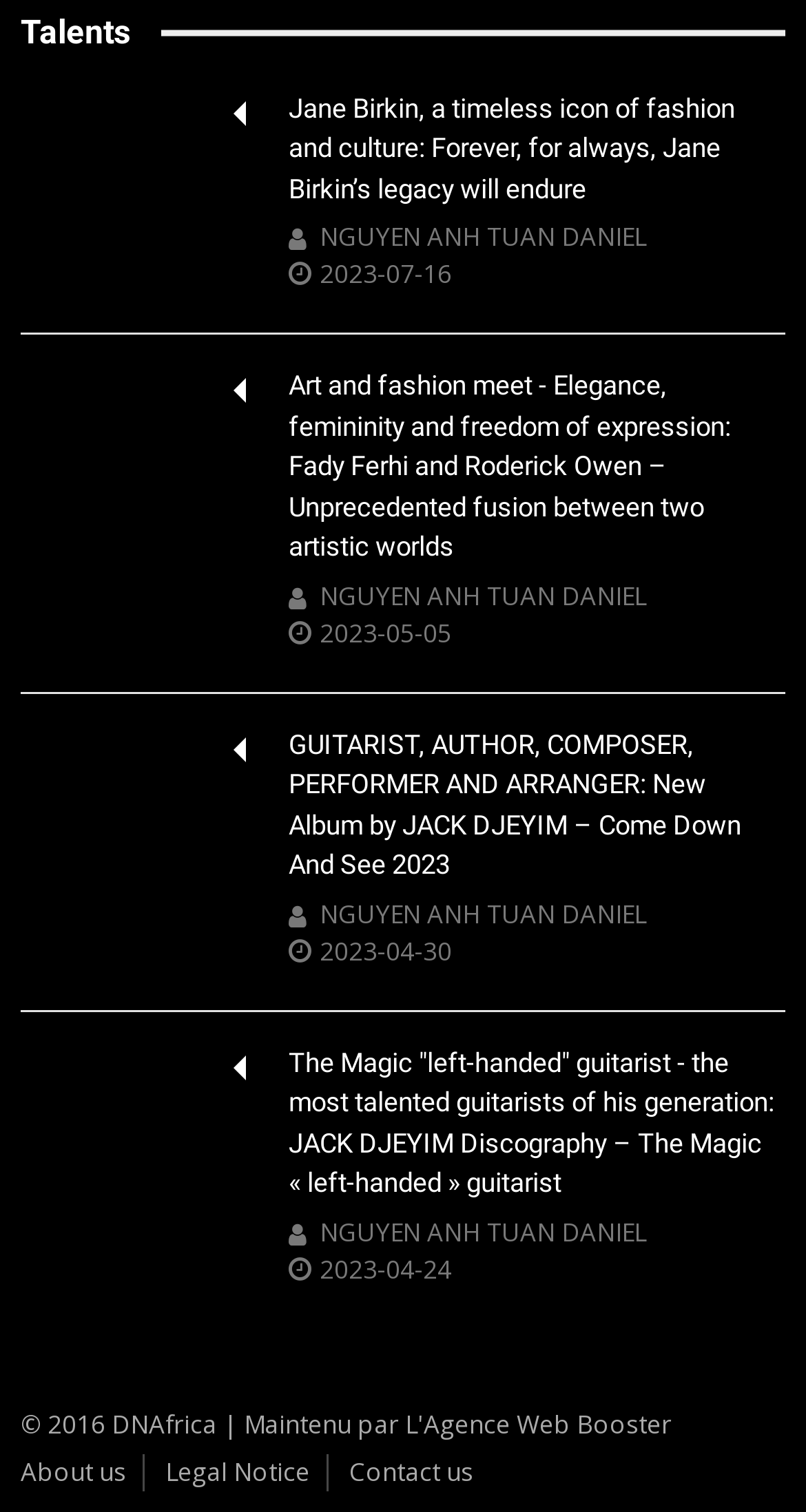Indicate the bounding box coordinates of the element that must be clicked to execute the instruction: "Check the date 2024-05-13". The coordinates should be given as four float numbers between 0 and 1, i.e., [left, top, right, bottom].

[0.56, 0.191, 0.763, 0.216]